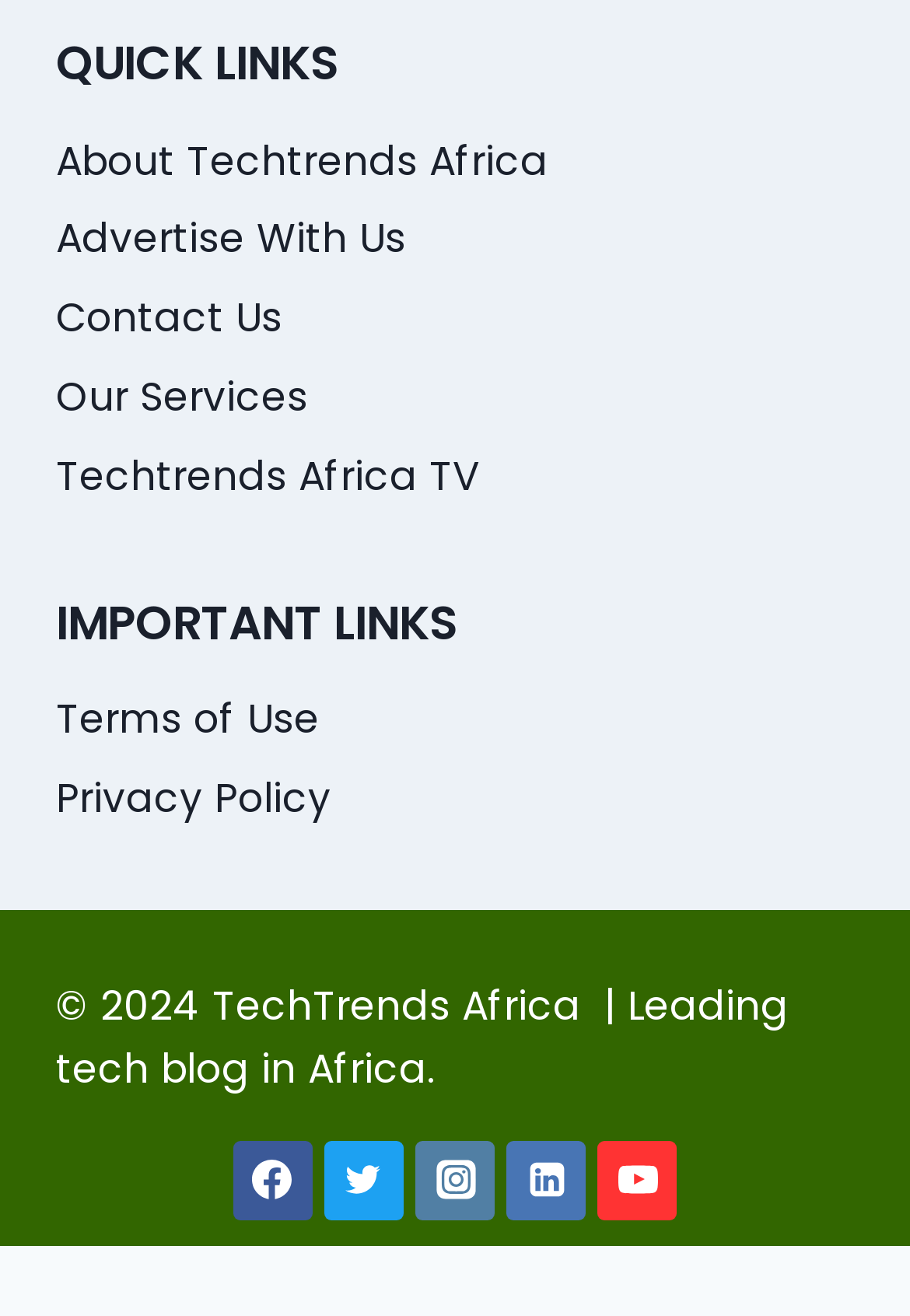Determine the bounding box coordinates of the section to be clicked to follow the instruction: "Follow on Facebook". The coordinates should be given as four float numbers between 0 and 1, formatted as [left, top, right, bottom].

[0.256, 0.867, 0.343, 0.927]